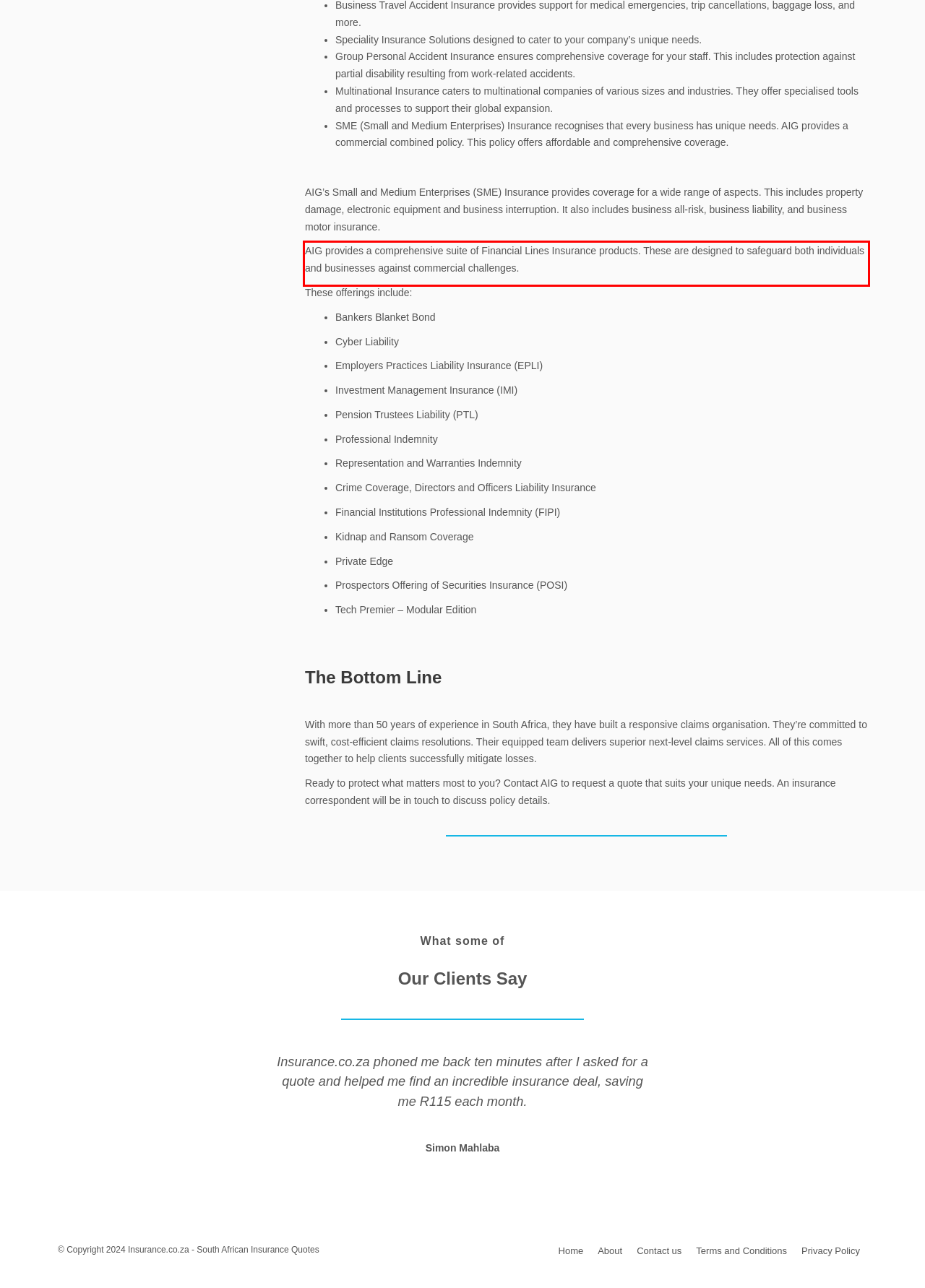Identify the text within the red bounding box on the webpage screenshot and generate the extracted text content.

AIG provides a comprehensive suite of Financial Lines Insurance products. These are designed to safeguard both individuals and businesses against commercial challenges.